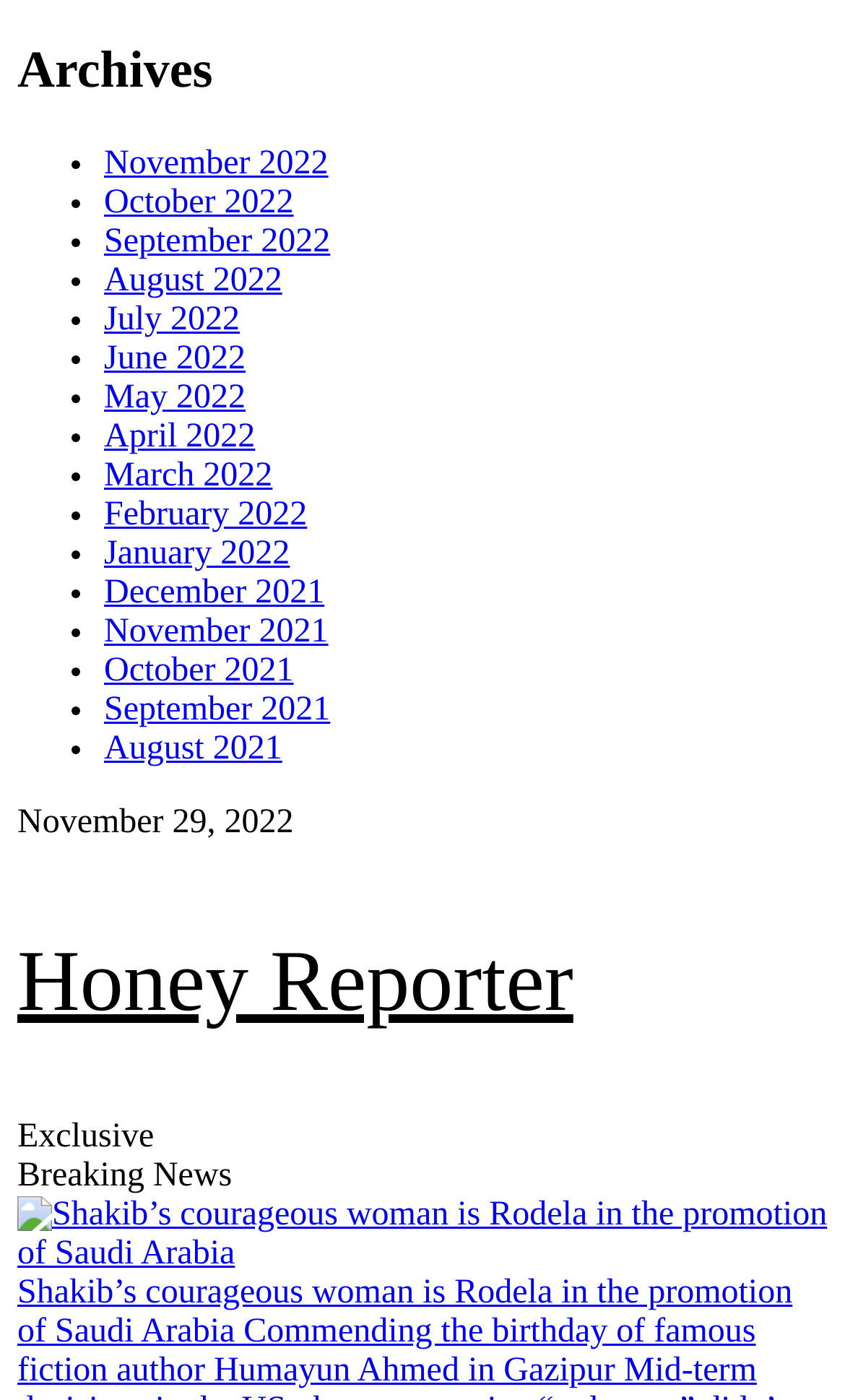Show the bounding box coordinates of the element that should be clicked to complete the task: "Click on the CARS link".

None